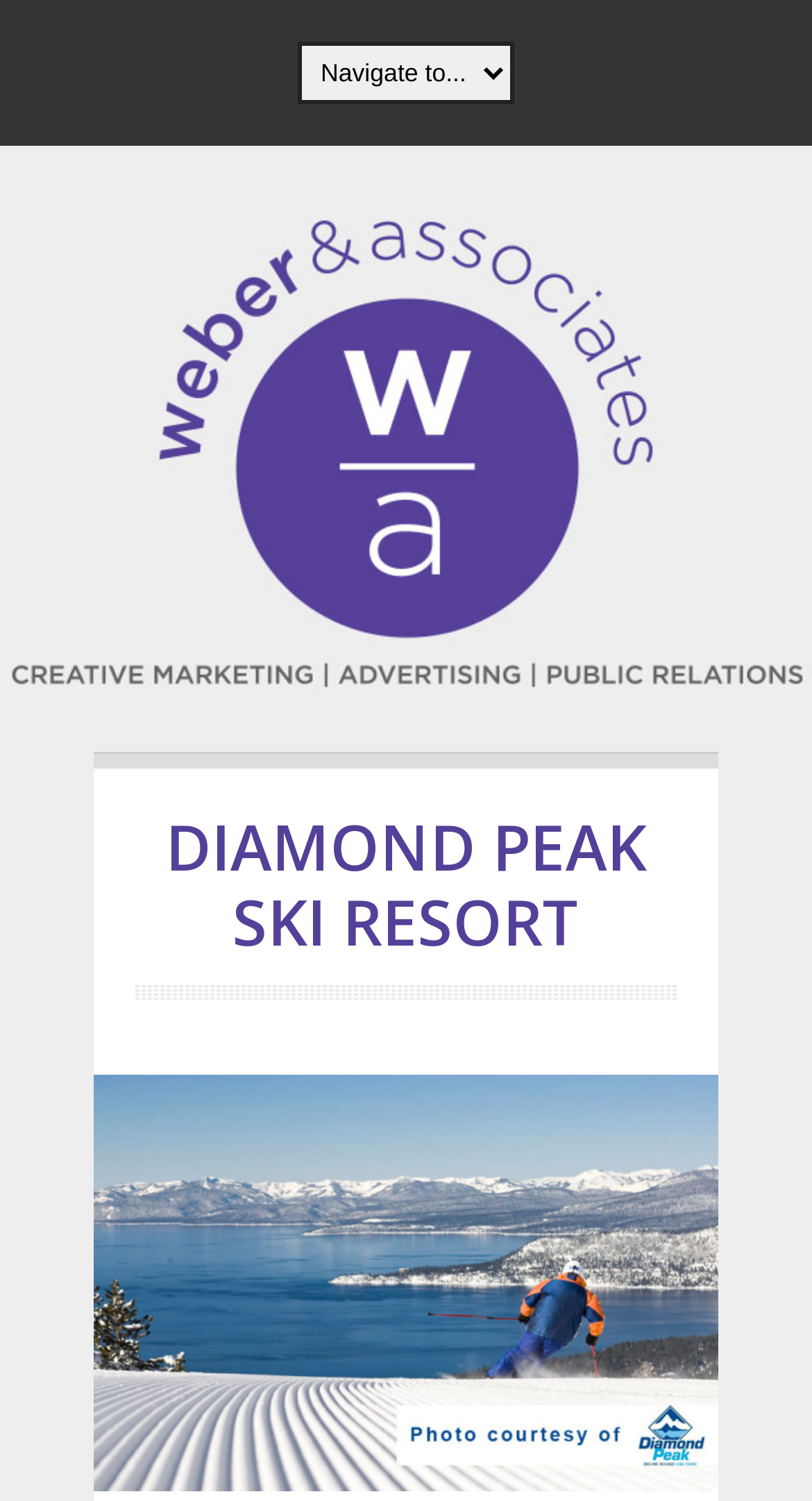Determine the main headline of the webpage and provide its text.

DIAMOND PEAK SKI RESORT